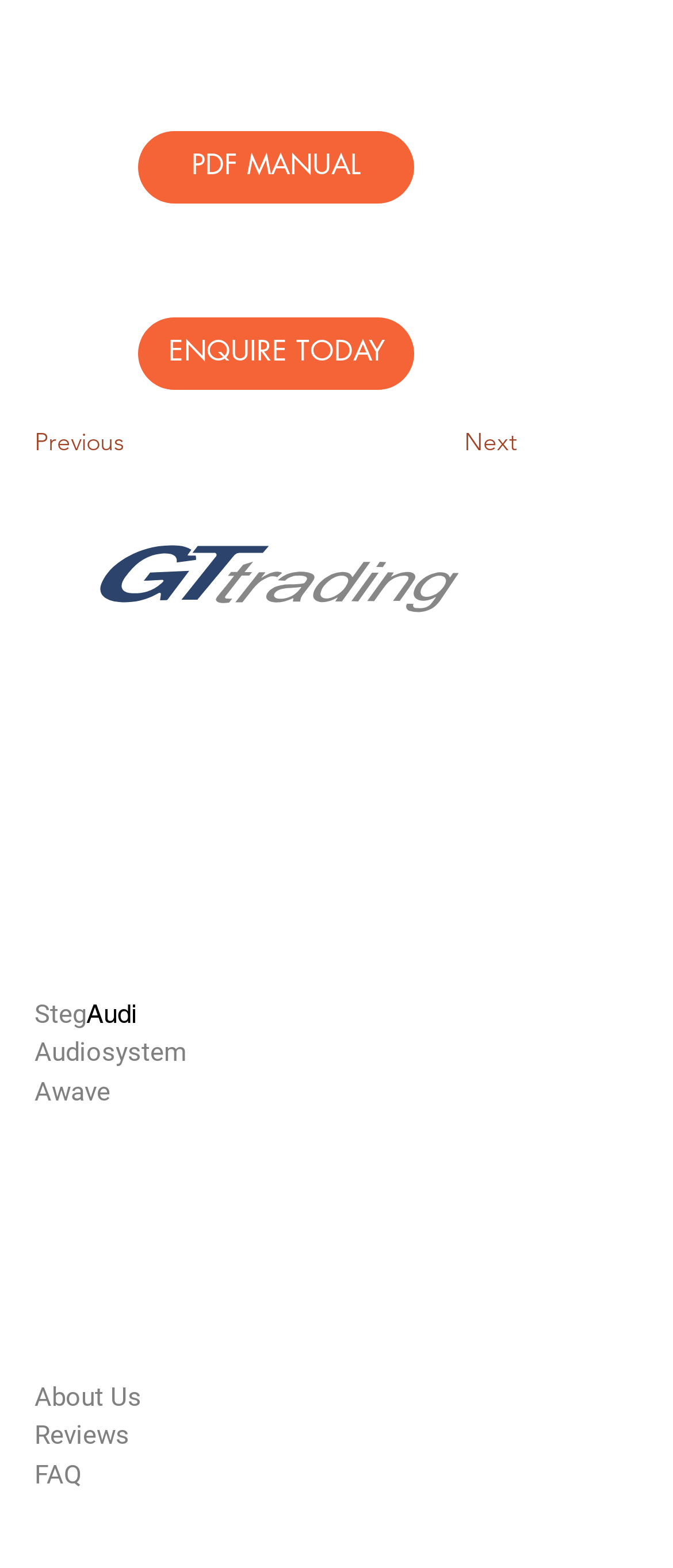Determine the bounding box coordinates for the area that needs to be clicked to fulfill this task: "Go to next page". The coordinates must be given as four float numbers between 0 and 1, i.e., [left, top, right, bottom].

[0.549, 0.259, 0.769, 0.305]